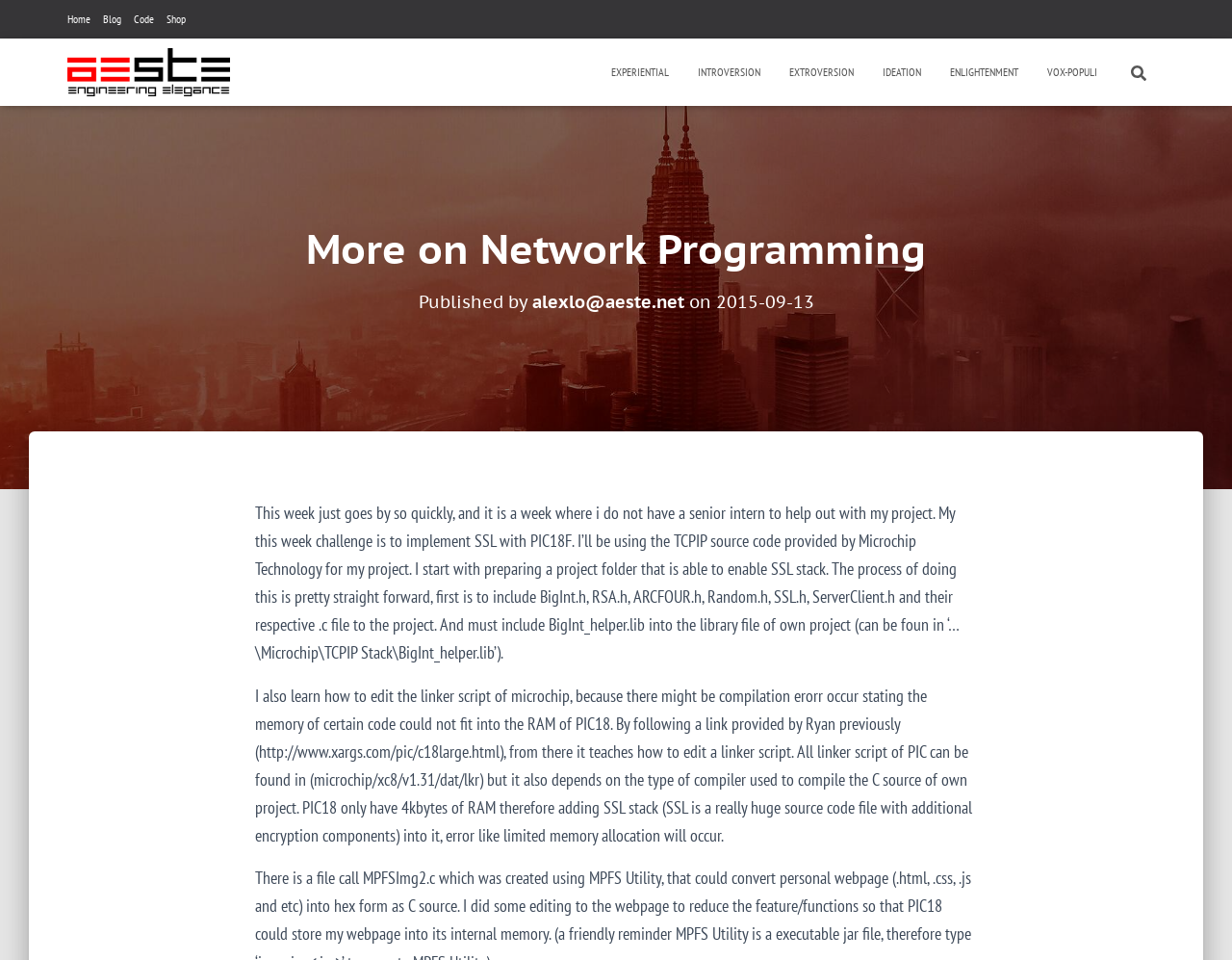Identify the headline of the webpage and generate its text content.

More on Network Programming